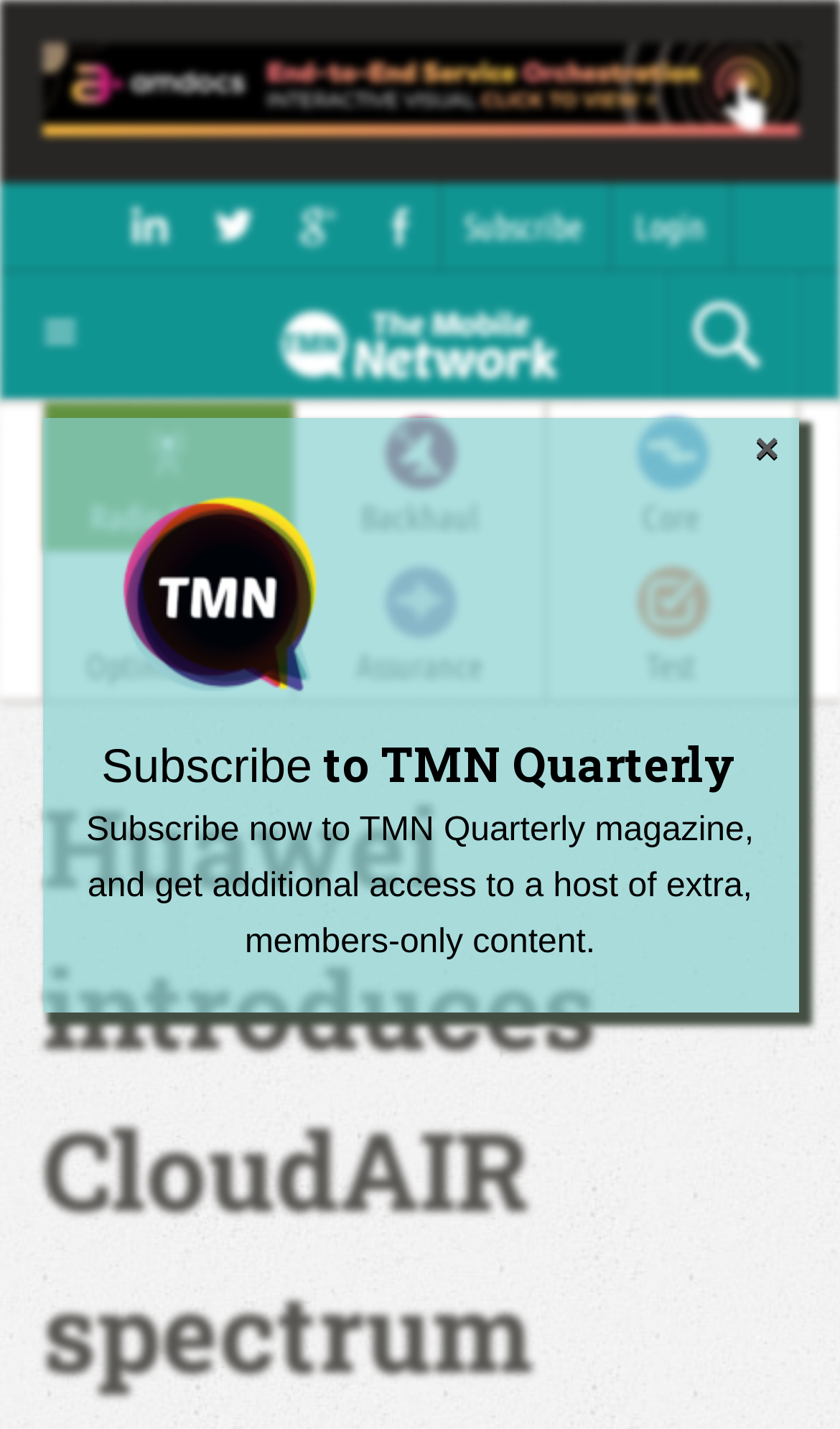Use a single word or phrase to answer this question: 
What is the call-to-action in the middle of the webpage?

Subscribe to TMN Quarterly